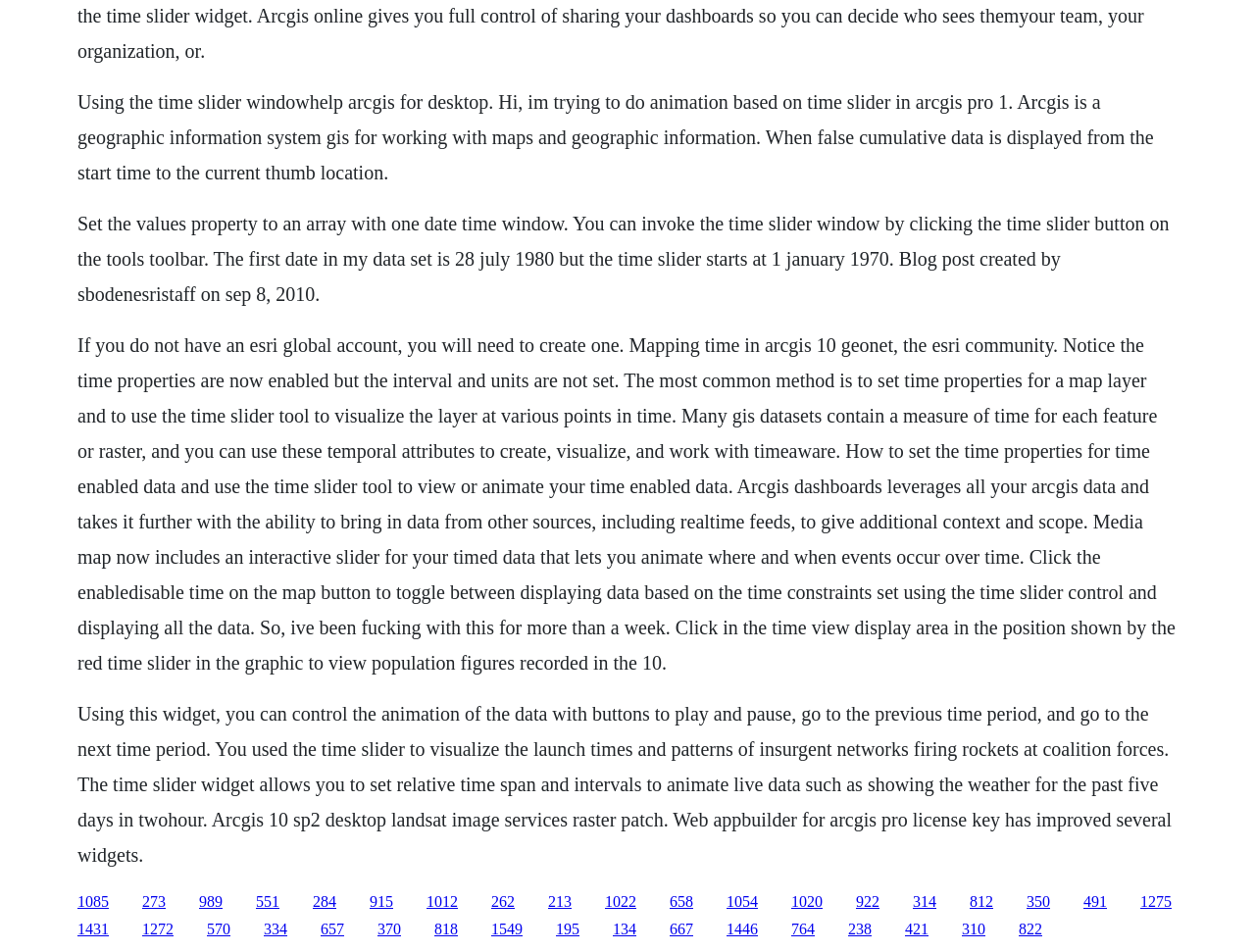Please identify the bounding box coordinates of the area I need to click to accomplish the following instruction: "Click the first link".

[0.062, 0.938, 0.087, 0.955]